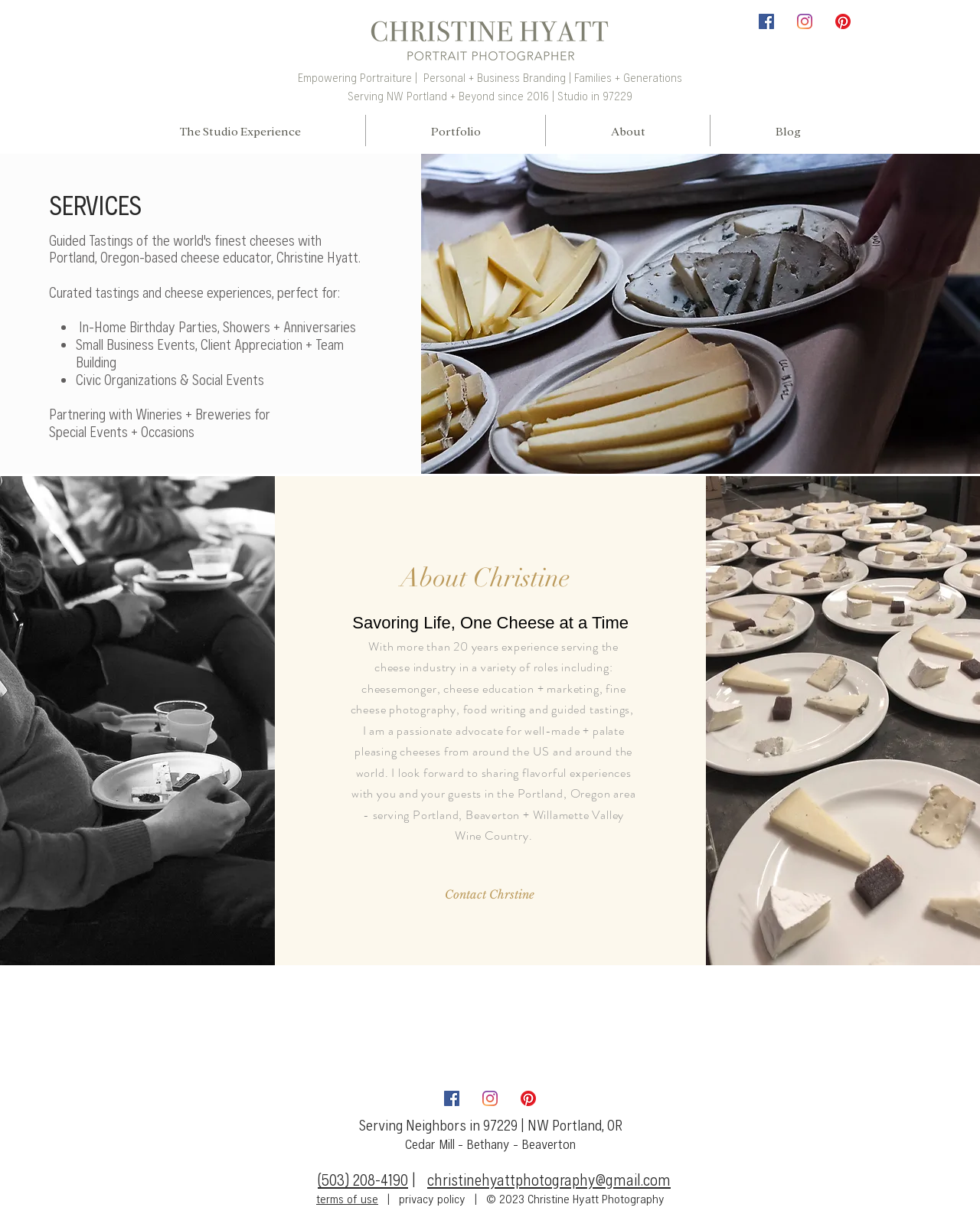Please provide a detailed answer to the question below based on the screenshot: 
What social media platforms does Christine have?

I found the social media platforms Christine has in the top-right corner of the webpage, where there are links to Facebook, Instagram, and Pinterest, and also in the footer section, where there are similar links.